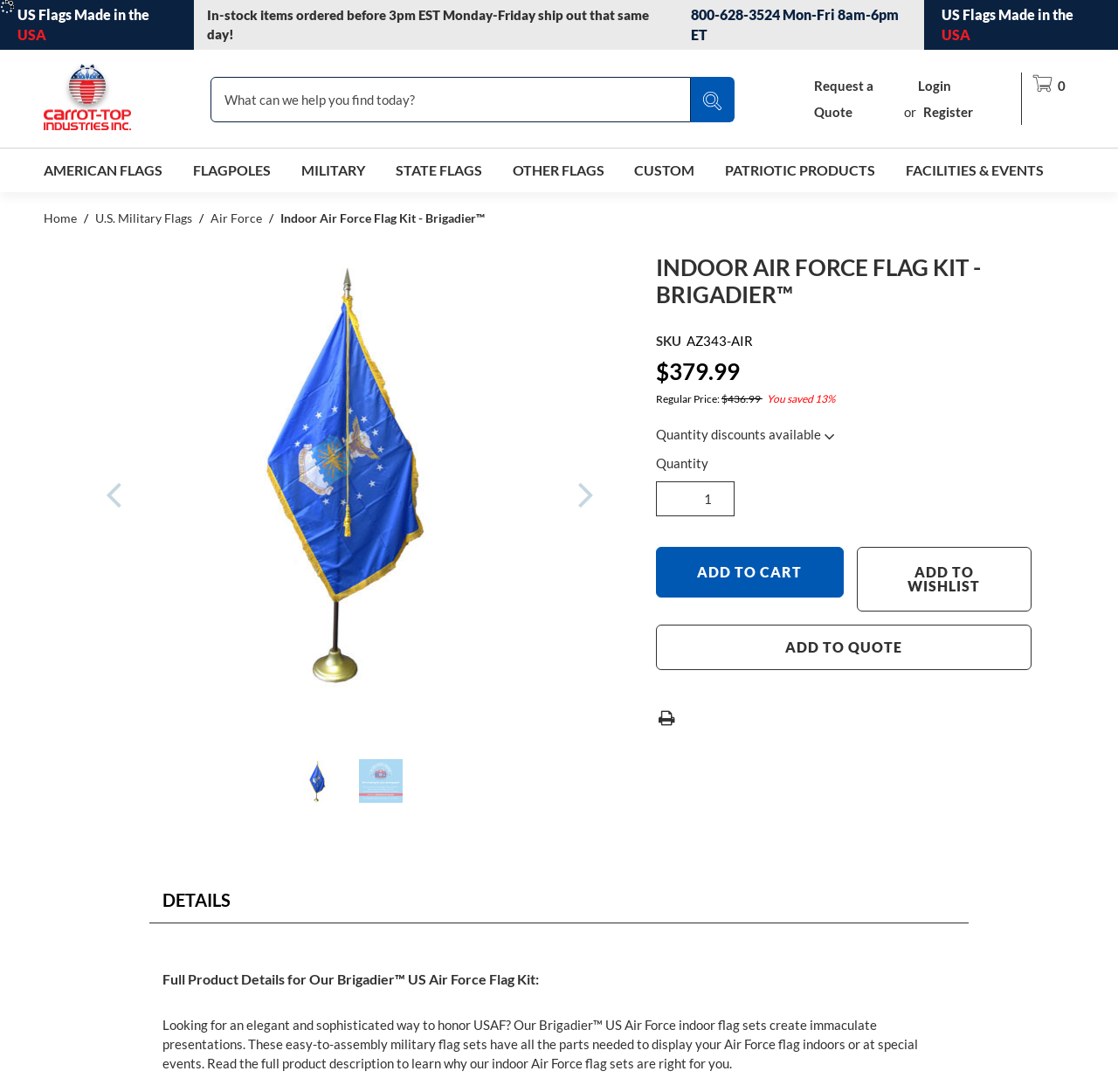Identify the bounding box coordinates of the region I need to click to complete this instruction: "Add the Air Force flag kit to cart".

[0.587, 0.501, 0.755, 0.548]